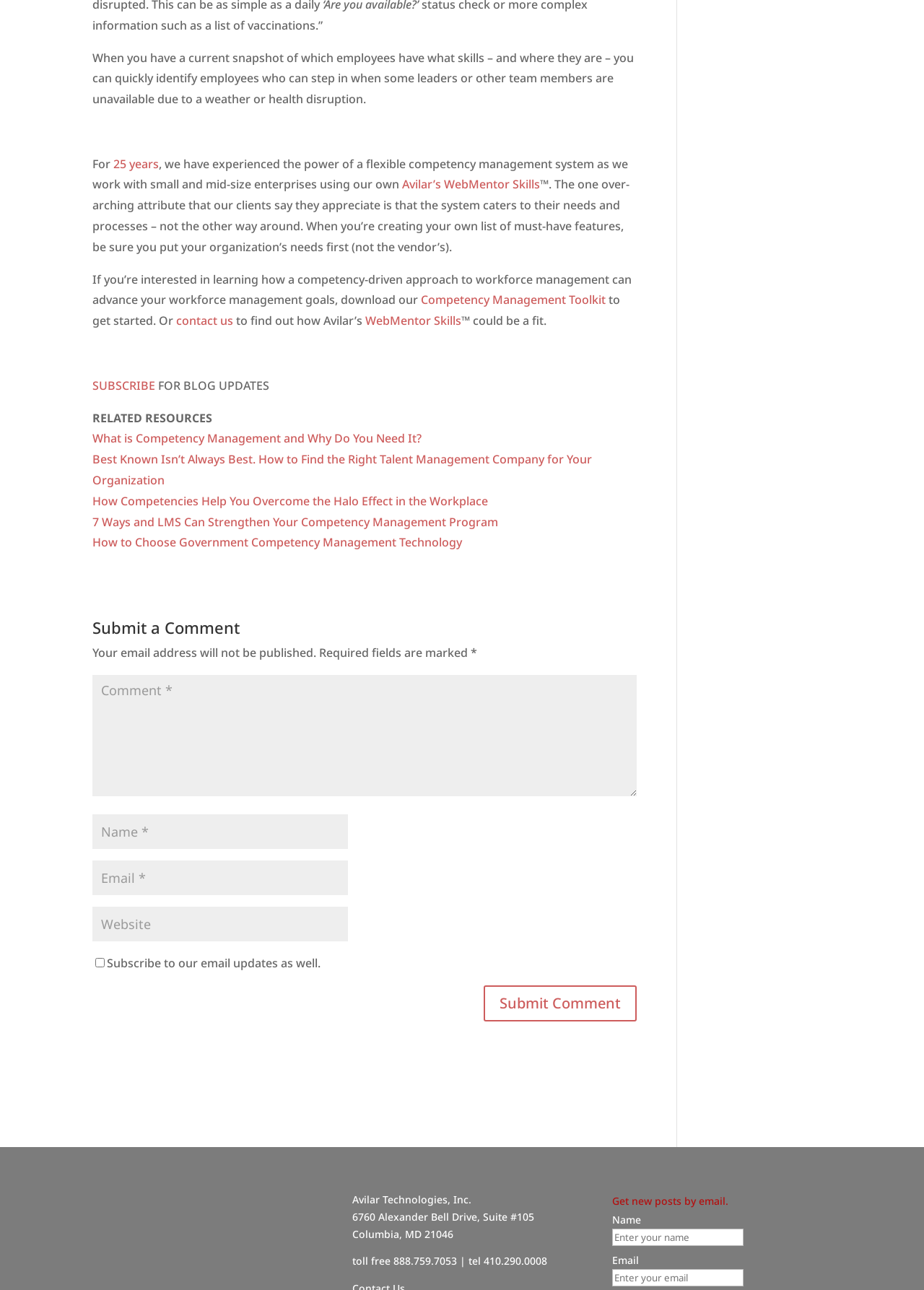Please locate the bounding box coordinates of the element's region that needs to be clicked to follow the instruction: "Subscribe for blog updates". The bounding box coordinates should be provided as four float numbers between 0 and 1, i.e., [left, top, right, bottom].

[0.1, 0.293, 0.168, 0.305]